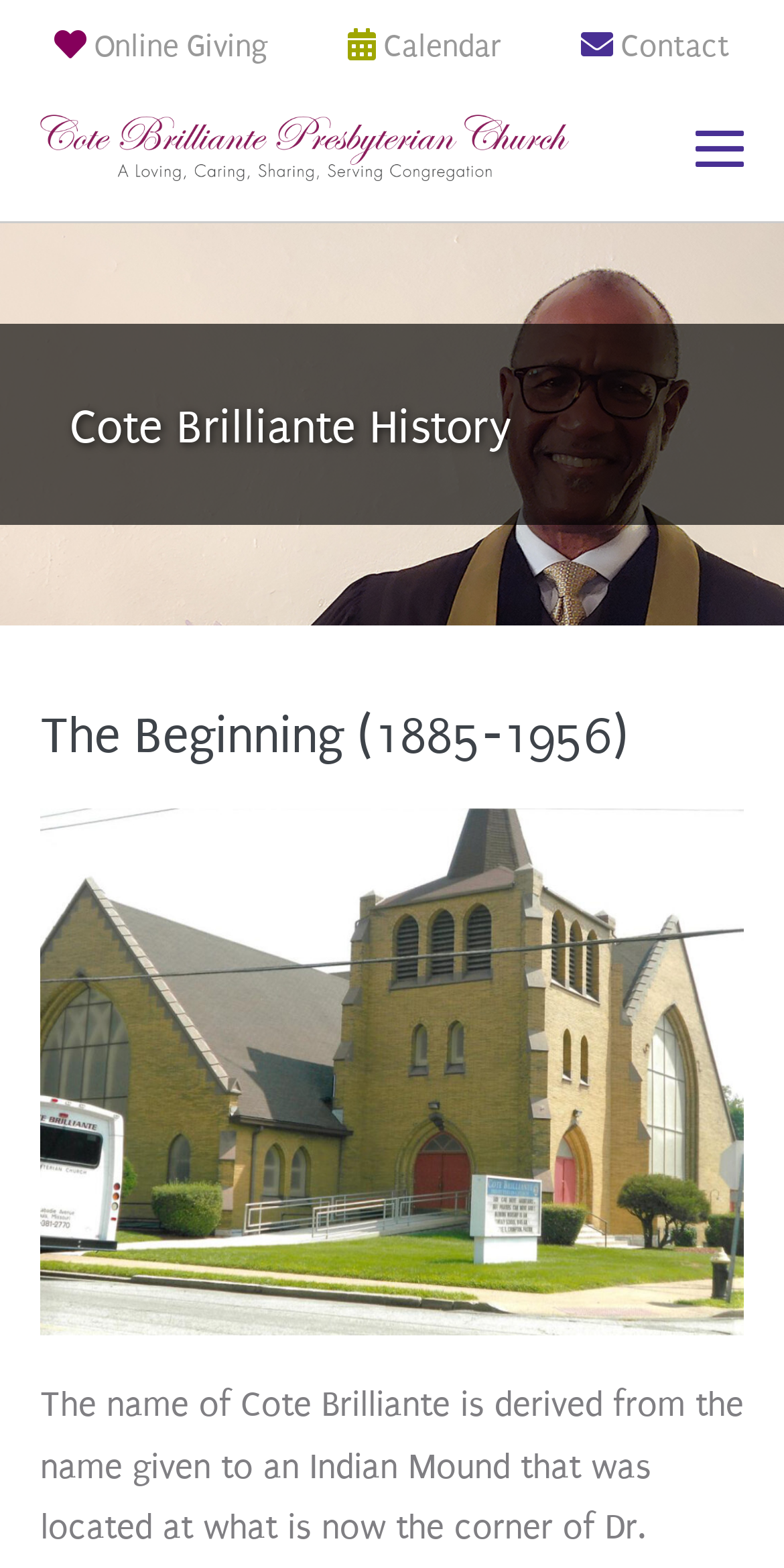Elaborate on the webpage's design and content in a detailed caption.

The webpage is about the history of Cote Brilliante Presbyterian Church in Saint Louis. At the top, there are three links aligned horizontally: "Online Giving" on the left, "Calendar" in the middle, and "Contact" on the right. Below these links, there is a larger link with the church's name, accompanied by an image of the church. 

To the right of the church's name and image, there is a "Mobile Site Navigation" button. Below this button, there is a heading that reads "Cote Brilliante History". Further down, there is another heading that says "The Beginning (1885-1956)".